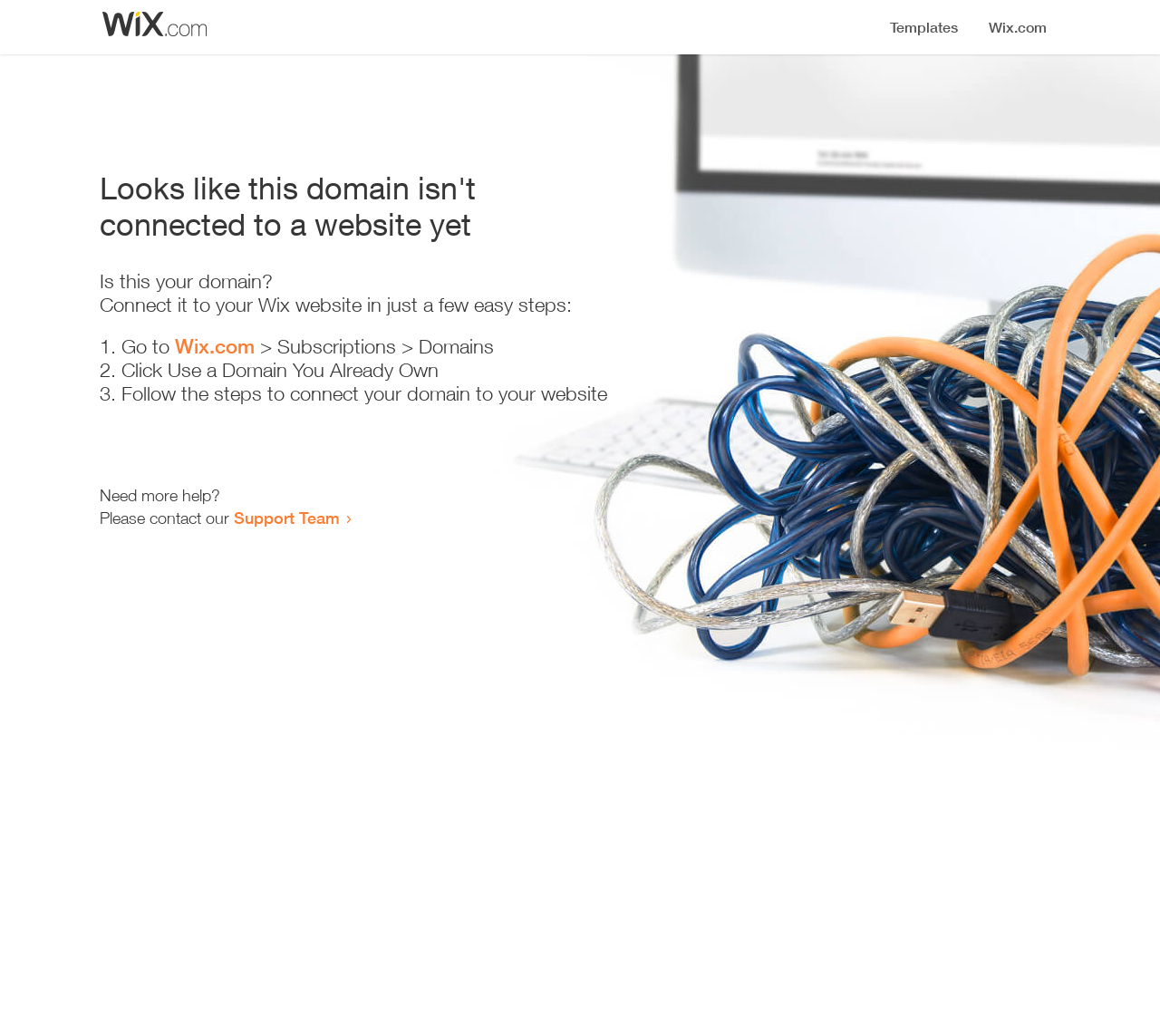Could you please study the image and provide a detailed answer to the question:
What is the purpose of the webpage?

The webpage provides a step-by-step guide on how to connect a domain to a Wix website, indicating that its purpose is to assist users in connecting their domains.